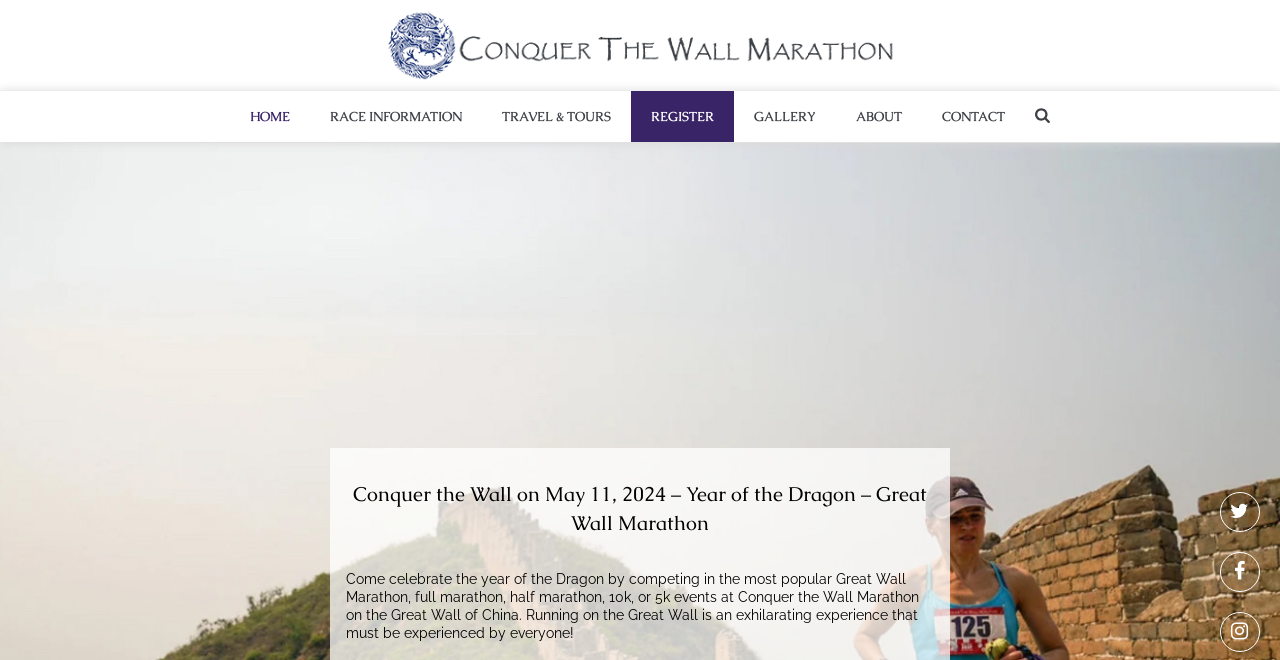Answer the following query with a single word or phrase:
What is the date of the Great Wall Marathon?

May 11th, 2024